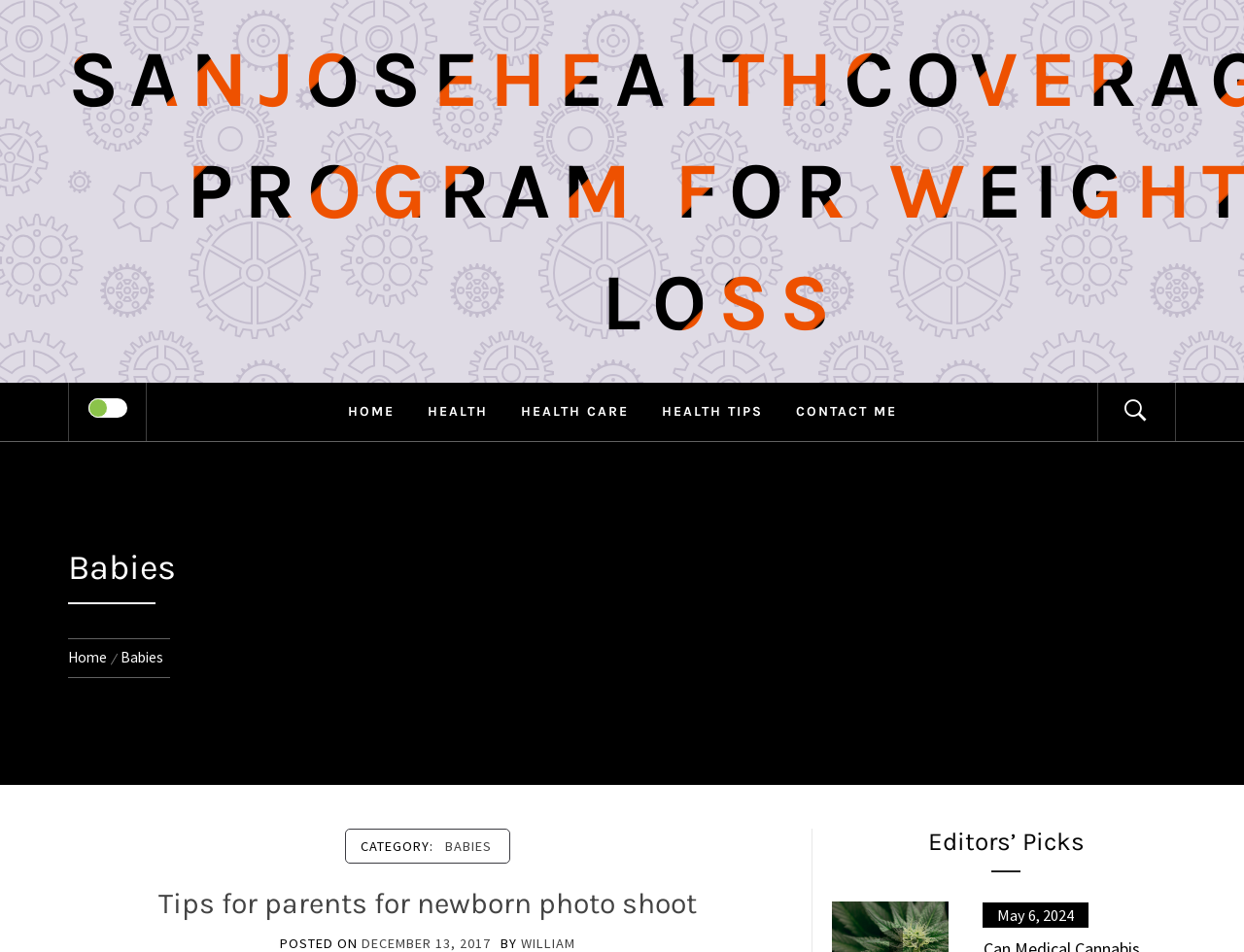Refer to the image and provide an in-depth answer to the question:
What is the icon represented by the Unicode character ''?

I recognized the Unicode character '' as a common icon for an envelope, often used to represent email or contact information.